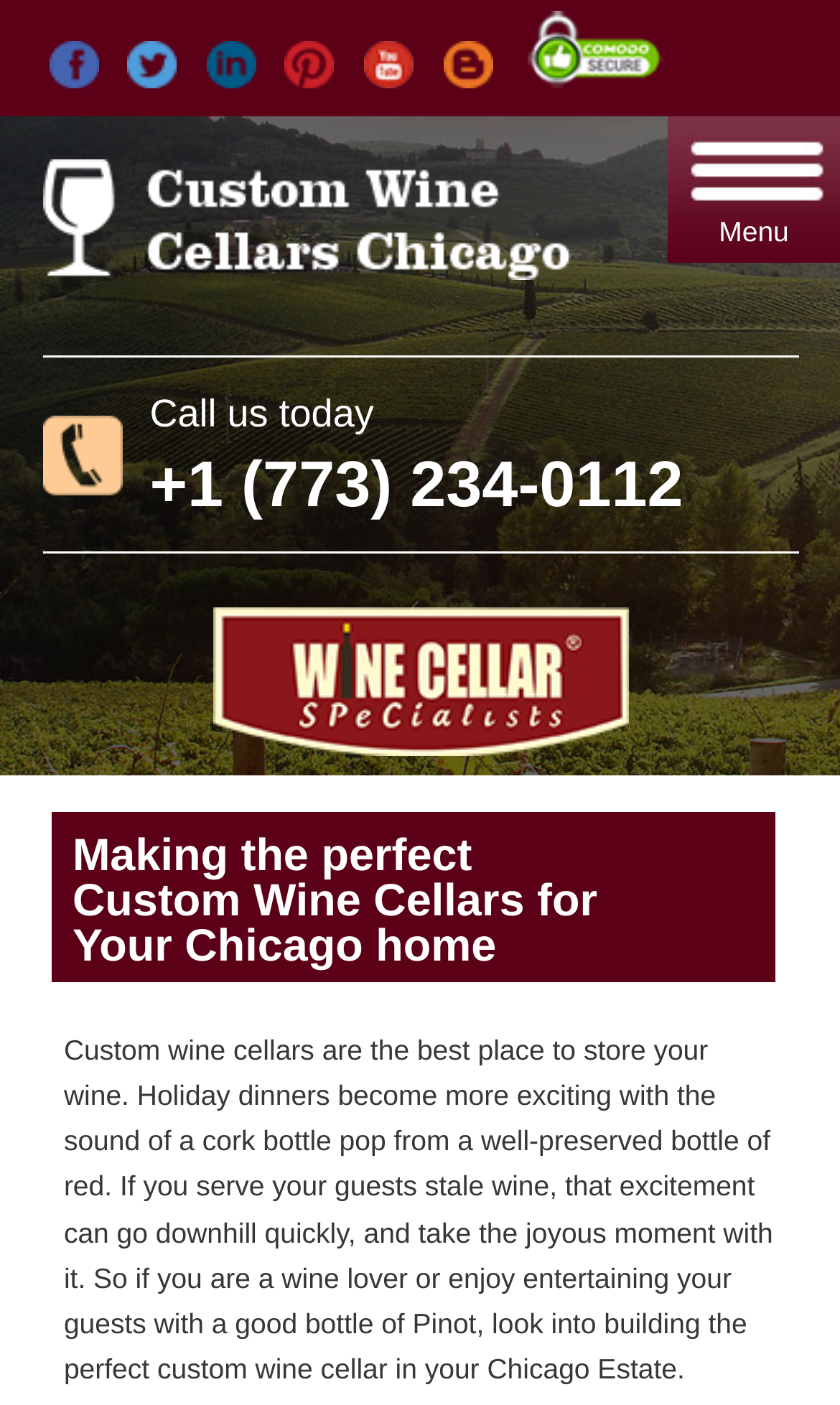Find the bounding box coordinates for the area that should be clicked to accomplish the instruction: "Click the 'Dimensions' button".

None